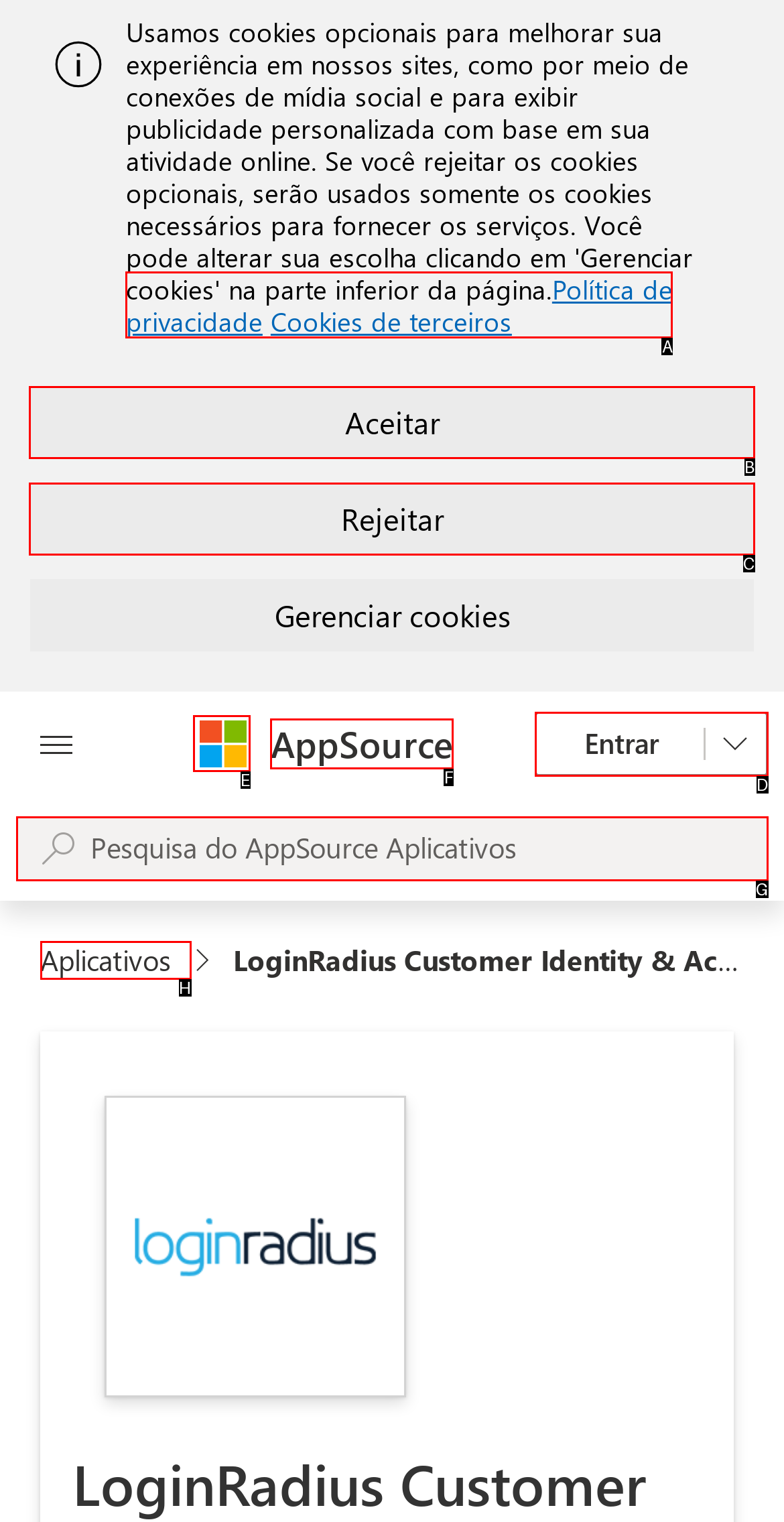Based on the choices marked in the screenshot, which letter represents the correct UI element to perform the task: Read the previous blog post?

None